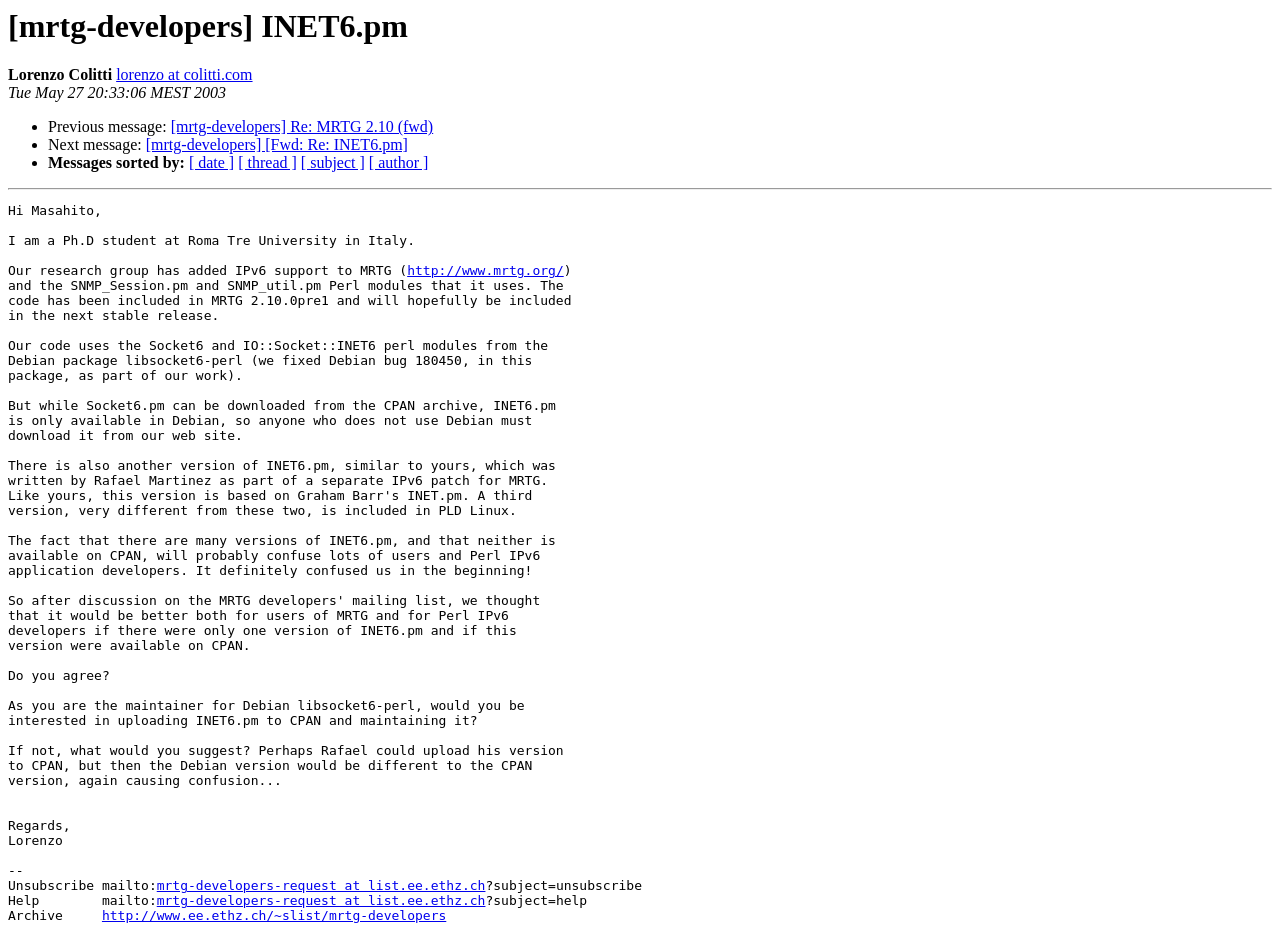What is the date of the message?
Deliver a detailed and extensive answer to the question.

The date of the message is Tue May 27 20:33:06 MEST 2003, which is mentioned in the static text element 'Tue May 27 20:33:06 MEST 2003' at the top of the webpage.